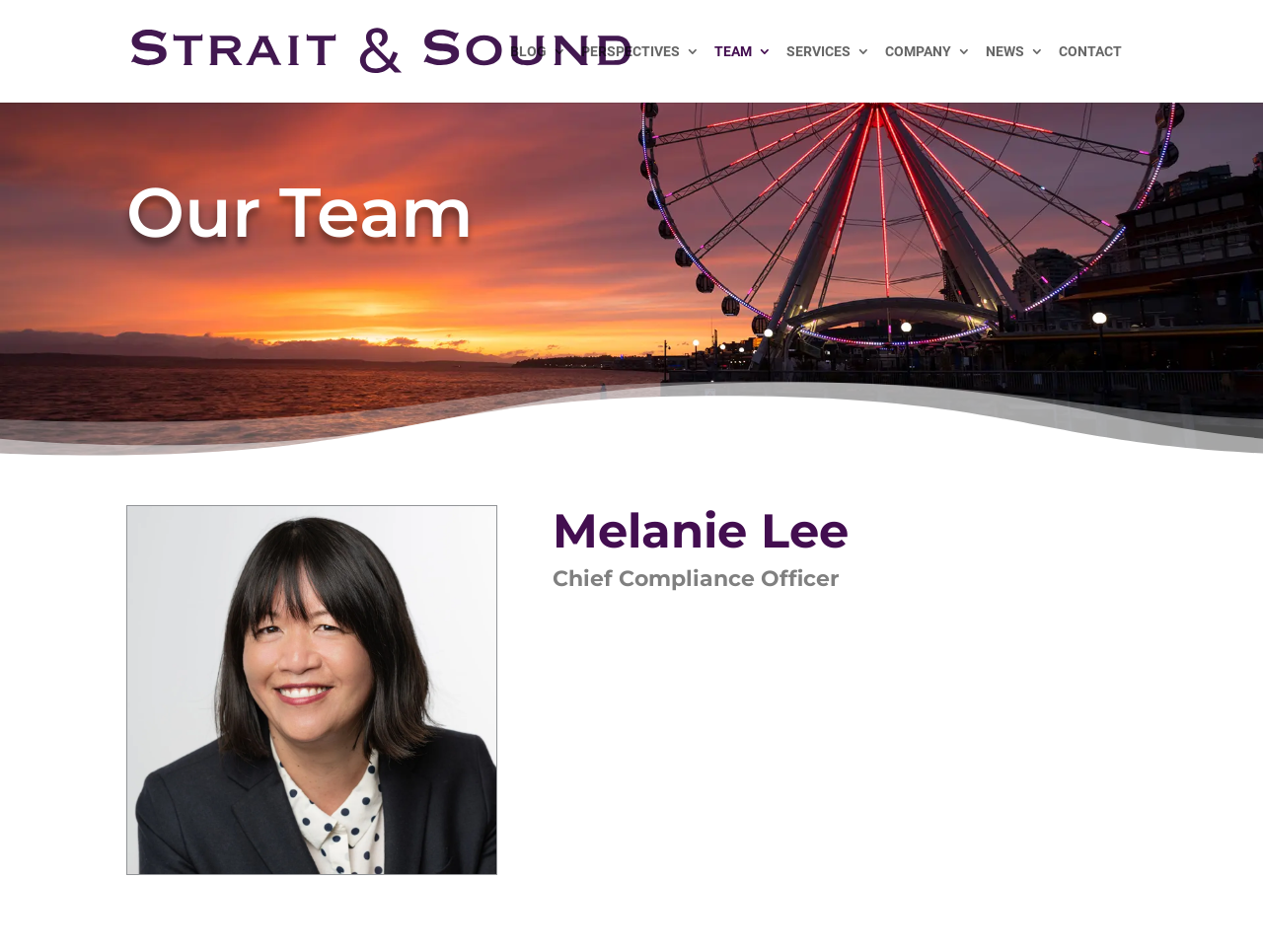Locate the bounding box of the UI element based on this description: "alt="Strait & Sound"". Provide four float numbers between 0 and 1 as [left, top, right, bottom].

[0.102, 0.044, 0.339, 0.061]